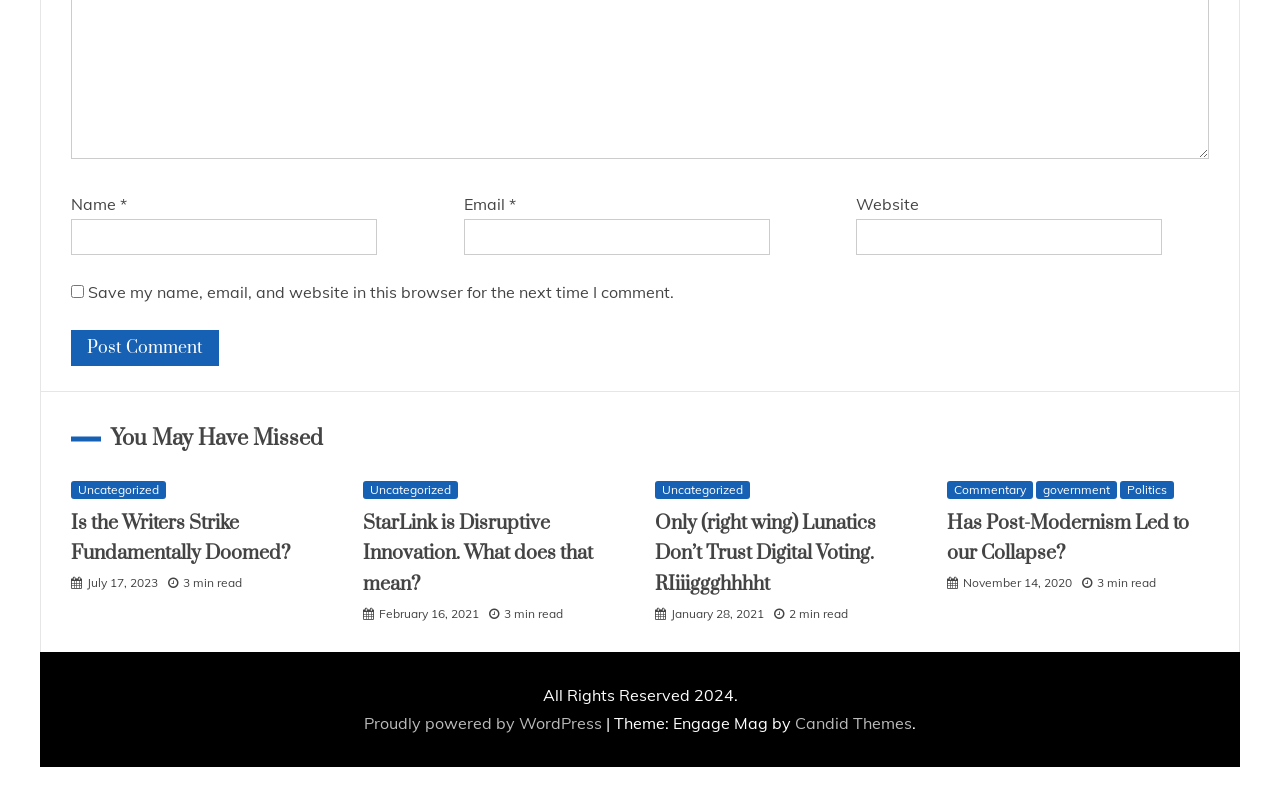Refer to the image and offer a detailed explanation in response to the question: What is the copyright year of this website?

The website has a copyright notice 'All Rights Reserved 2024.' at the bottom, indicating that the copyright year is 2024.